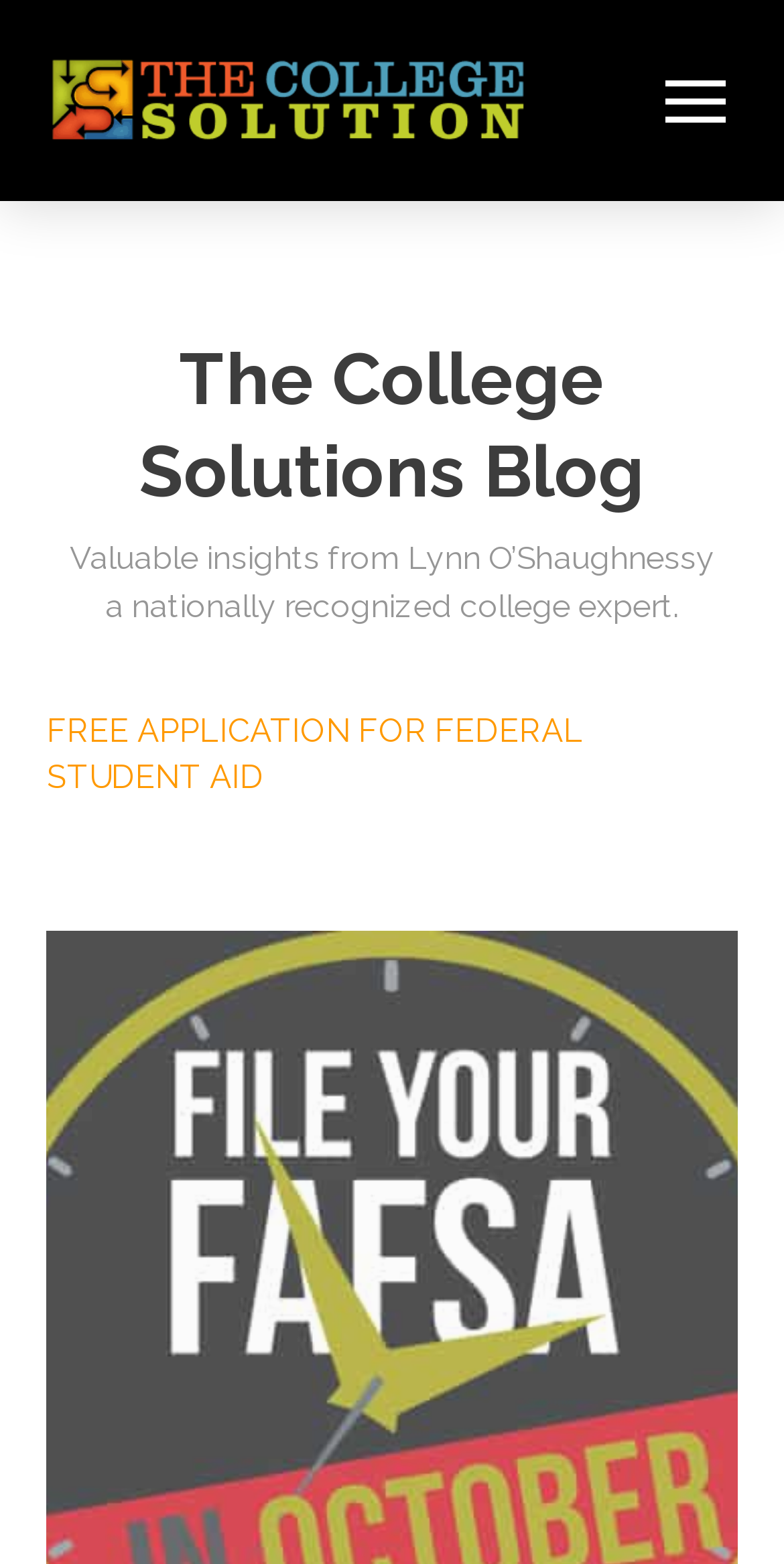Provide a one-word or short-phrase answer to the question:
Who is the author of the blog?

Lynn O'Shaughnessy